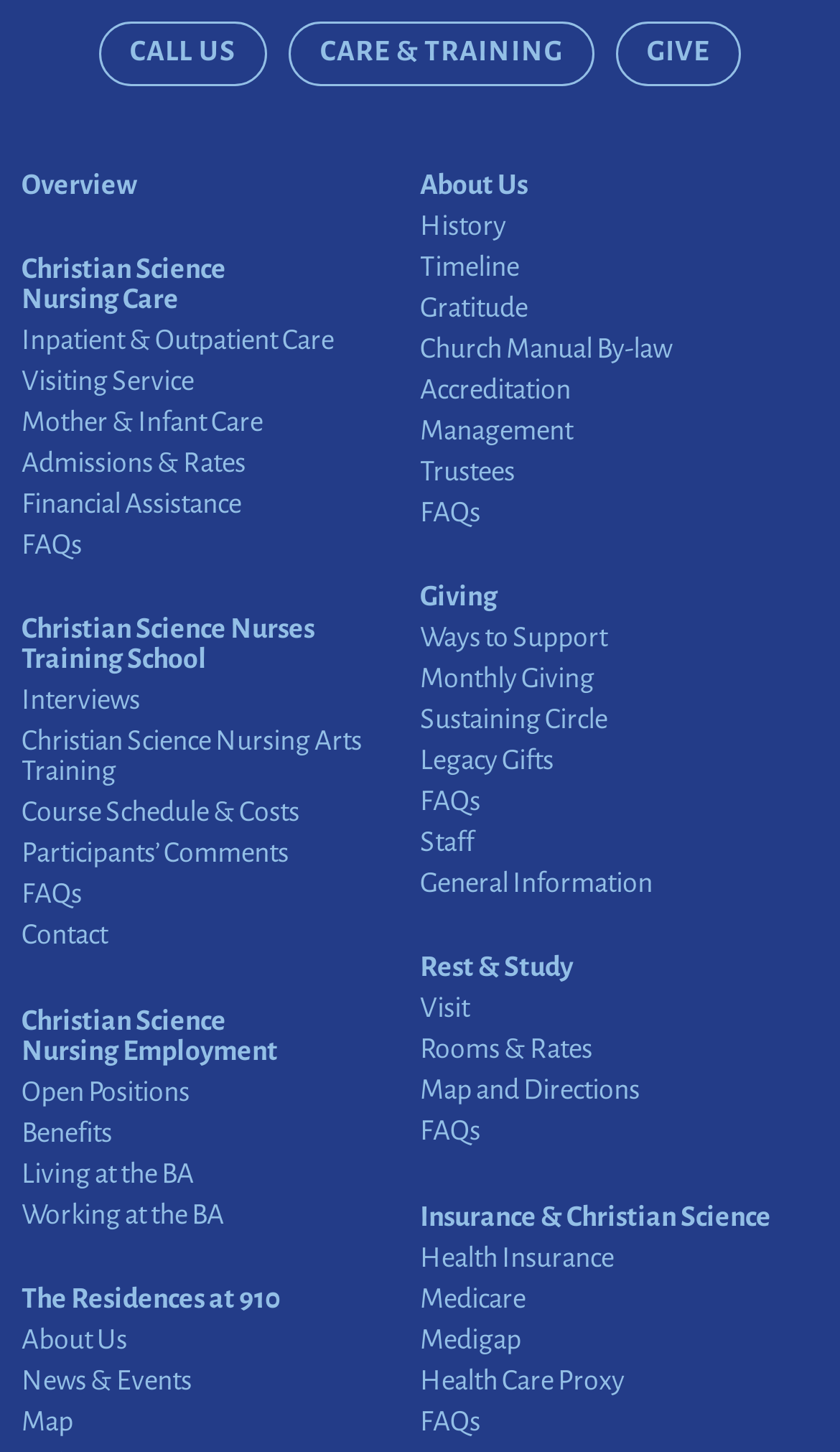Please find the bounding box coordinates of the element that needs to be clicked to perform the following instruction: "Read about 'History'". The bounding box coordinates should be four float numbers between 0 and 1, represented as [left, top, right, bottom].

[0.5, 0.147, 0.603, 0.175]